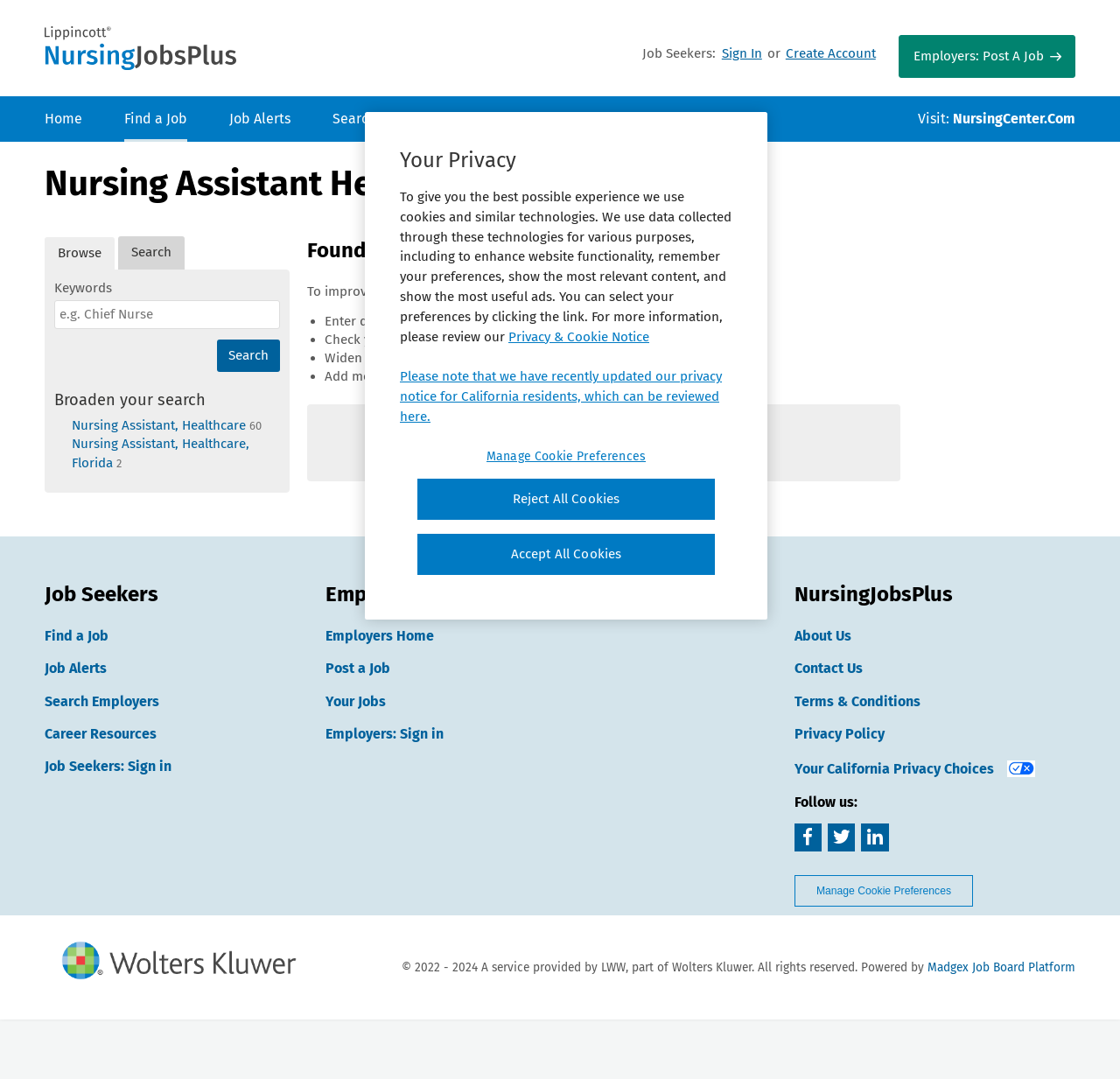Determine the bounding box coordinates for the UI element described. Format the coordinates as (top-left x, top-left y, bottom-right x, bottom-right y) and ensure all values are between 0 and 1. Element description: Facebook

[0.709, 0.763, 0.733, 0.789]